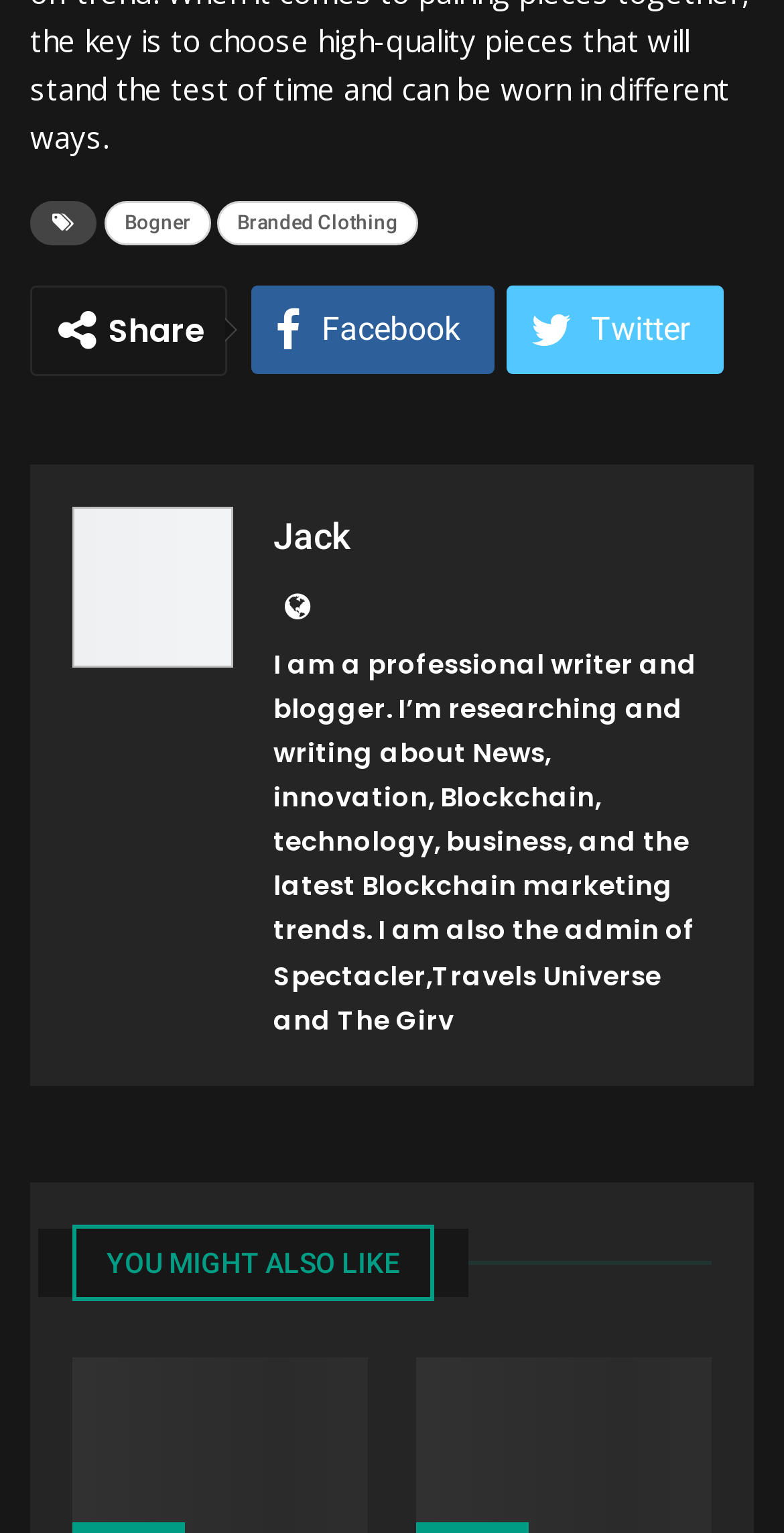Specify the bounding box coordinates of the element's region that should be clicked to achieve the following instruction: "Visit Bogner website". The bounding box coordinates consist of four float numbers between 0 and 1, in the format [left, top, right, bottom].

[0.133, 0.131, 0.269, 0.16]